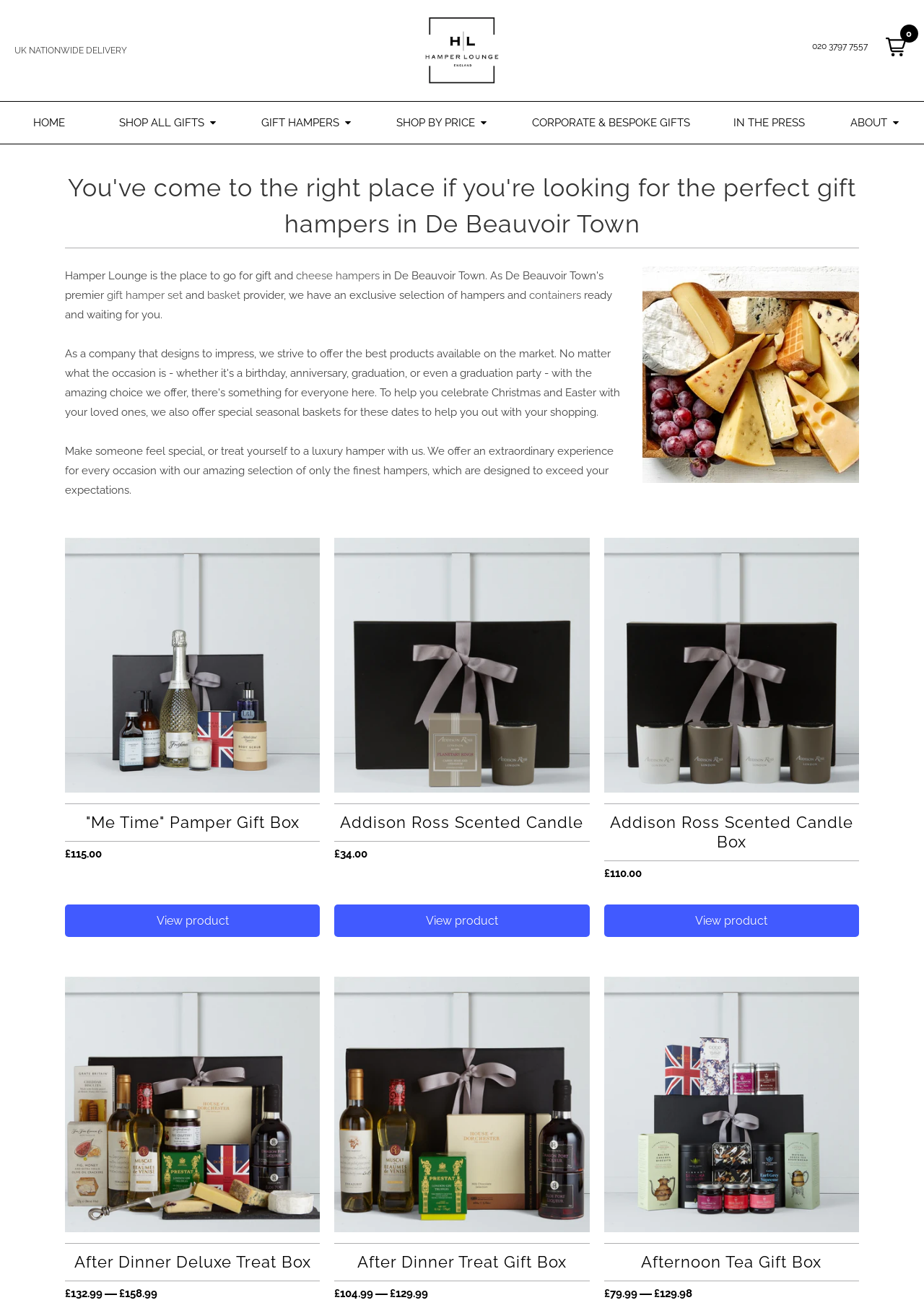Find the bounding box coordinates of the clickable area that will achieve the following instruction: "Download our Mobile App".

None